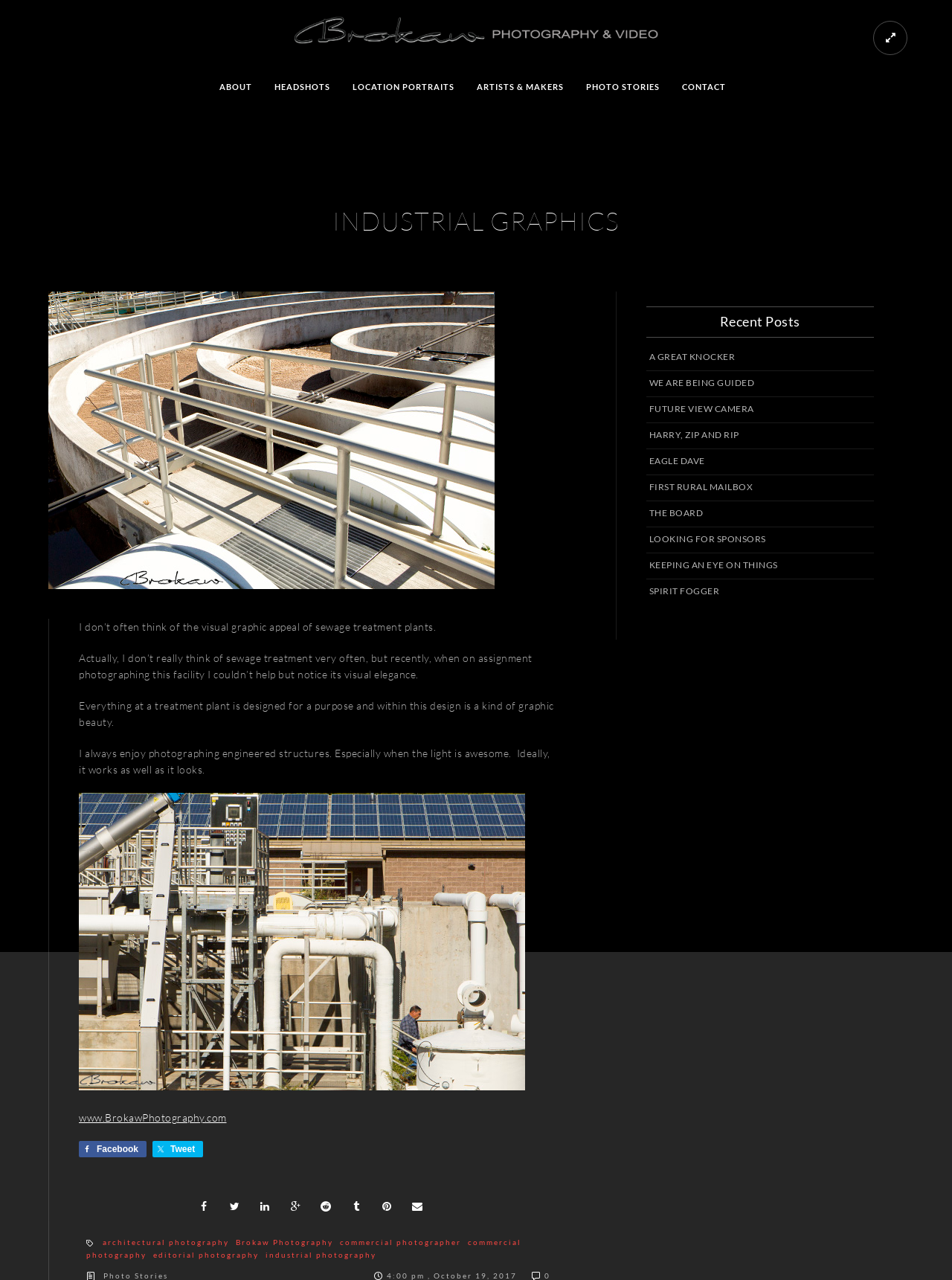What is the purpose of the 'SHARE' button?
Based on the screenshot, provide a one-word or short-phrase response.

To share content